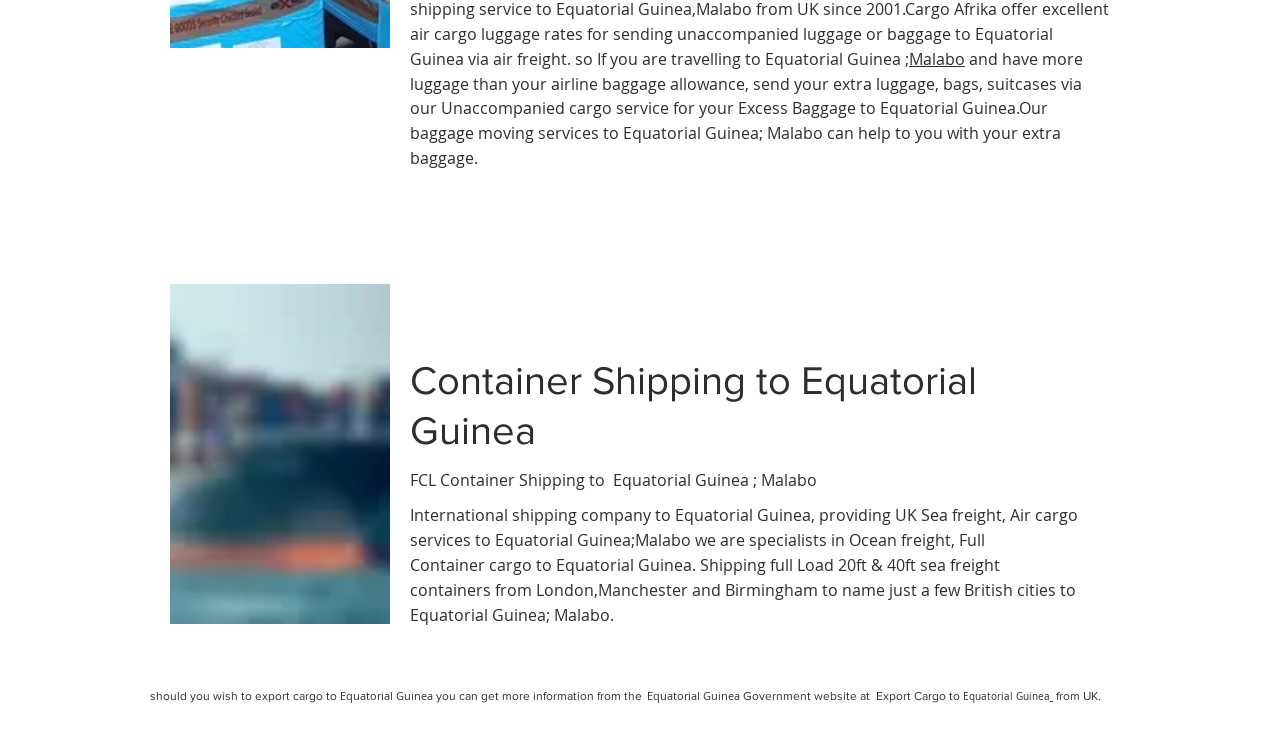What is the size of the sea freight containers?
Examine the image closely and answer the question with as much detail as possible.

After carefully examining the webpage content, I found that the size of the sea freight containers mentioned is 20ft and 40ft, which is specified in the static text 'Shipping full Load 20ft & 40ft sea freight containers'.